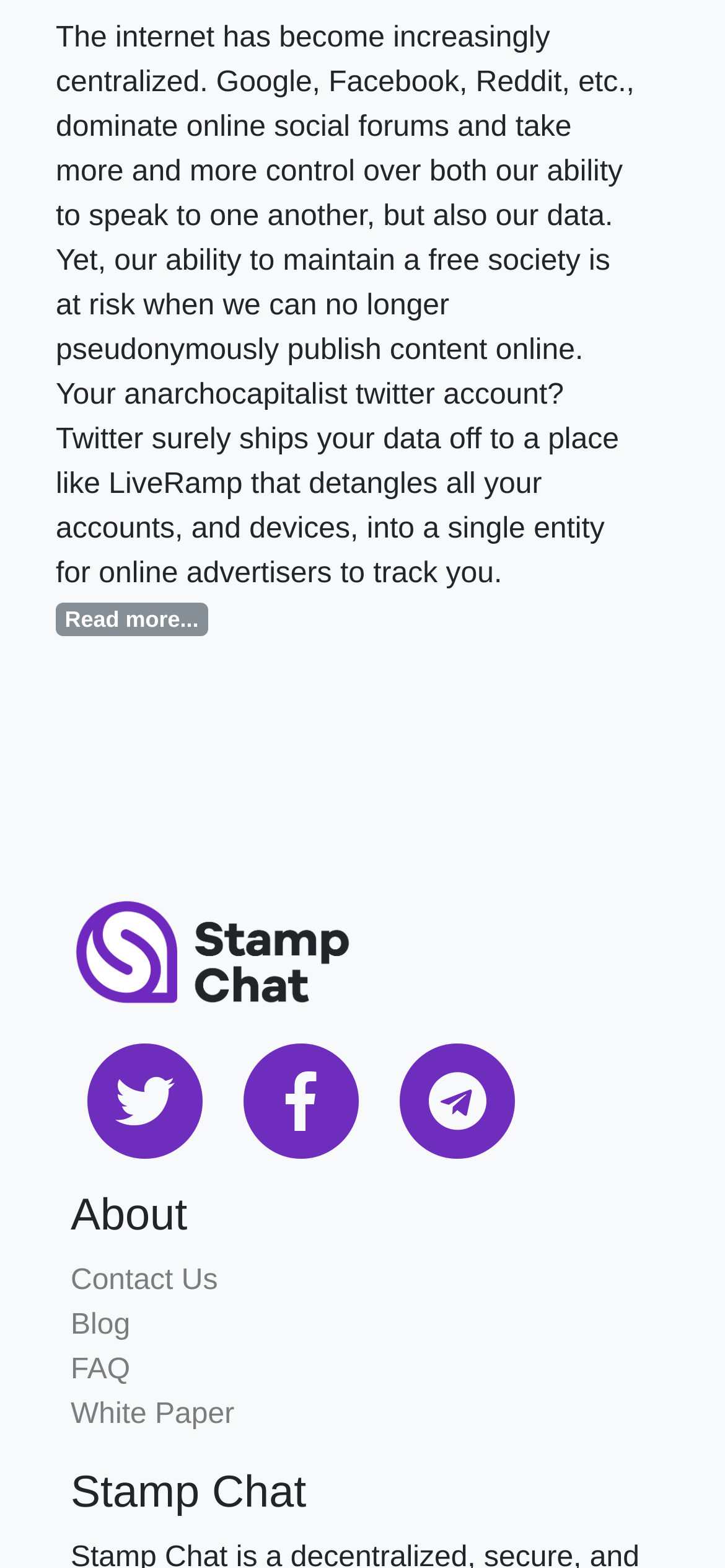Using the description: "Blog", identify the bounding box of the corresponding UI element in the screenshot.

[0.097, 0.831, 0.903, 0.86]